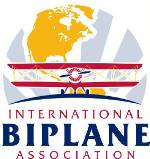What is the font style of the text in the logo?
Refer to the screenshot and answer in one word or phrase.

Bold, modern